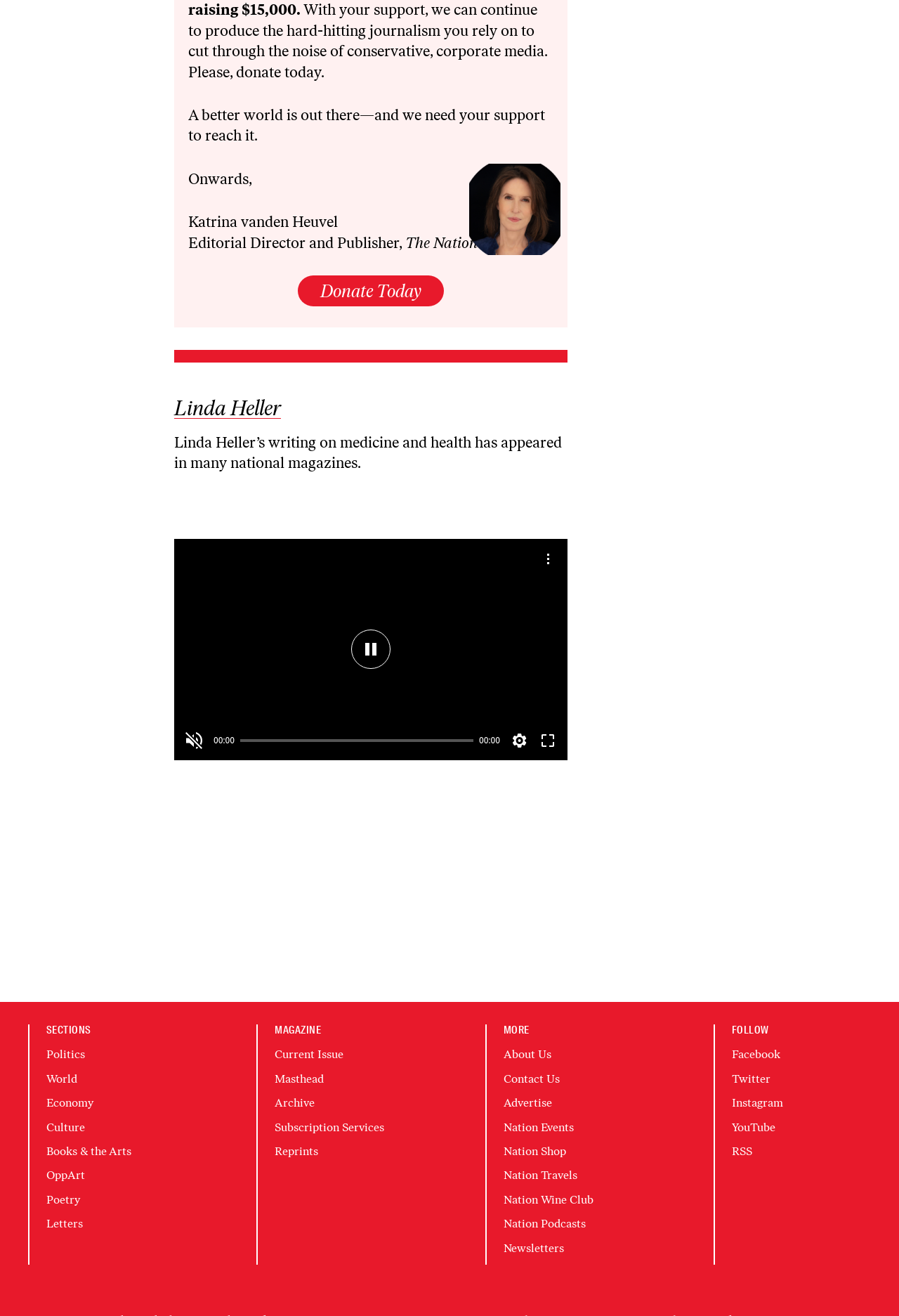Given the description Current Issue, predict the bounding box coordinates of the UI element. Ensure the coordinates are in the format (top-left x, top-left y, bottom-right x, bottom-right y) and all values are between 0 and 1.

[0.306, 0.311, 0.382, 0.321]